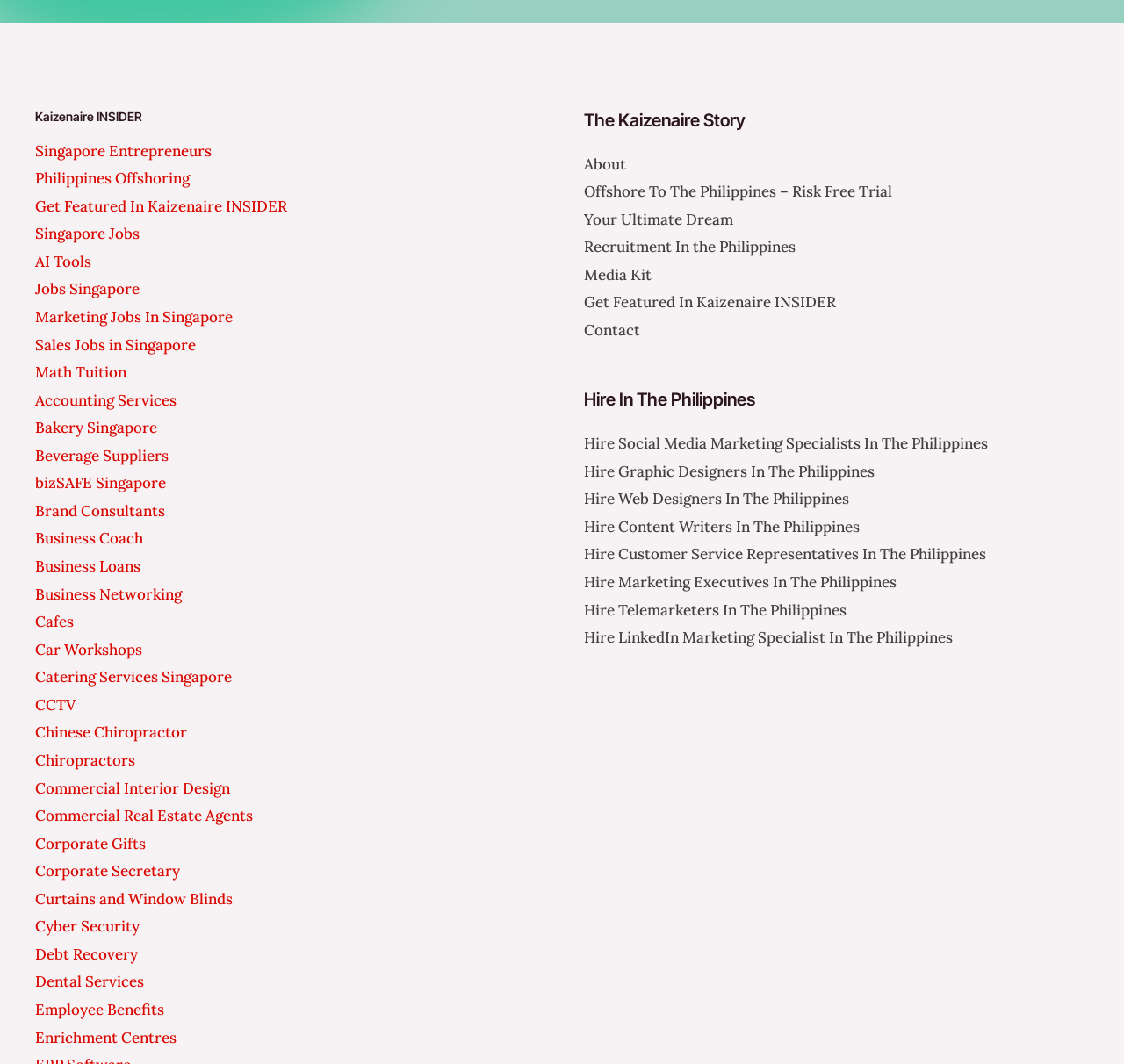What are the categories of jobs available in Singapore?
Look at the screenshot and respond with one word or a short phrase.

Marketing, Sales, etc.